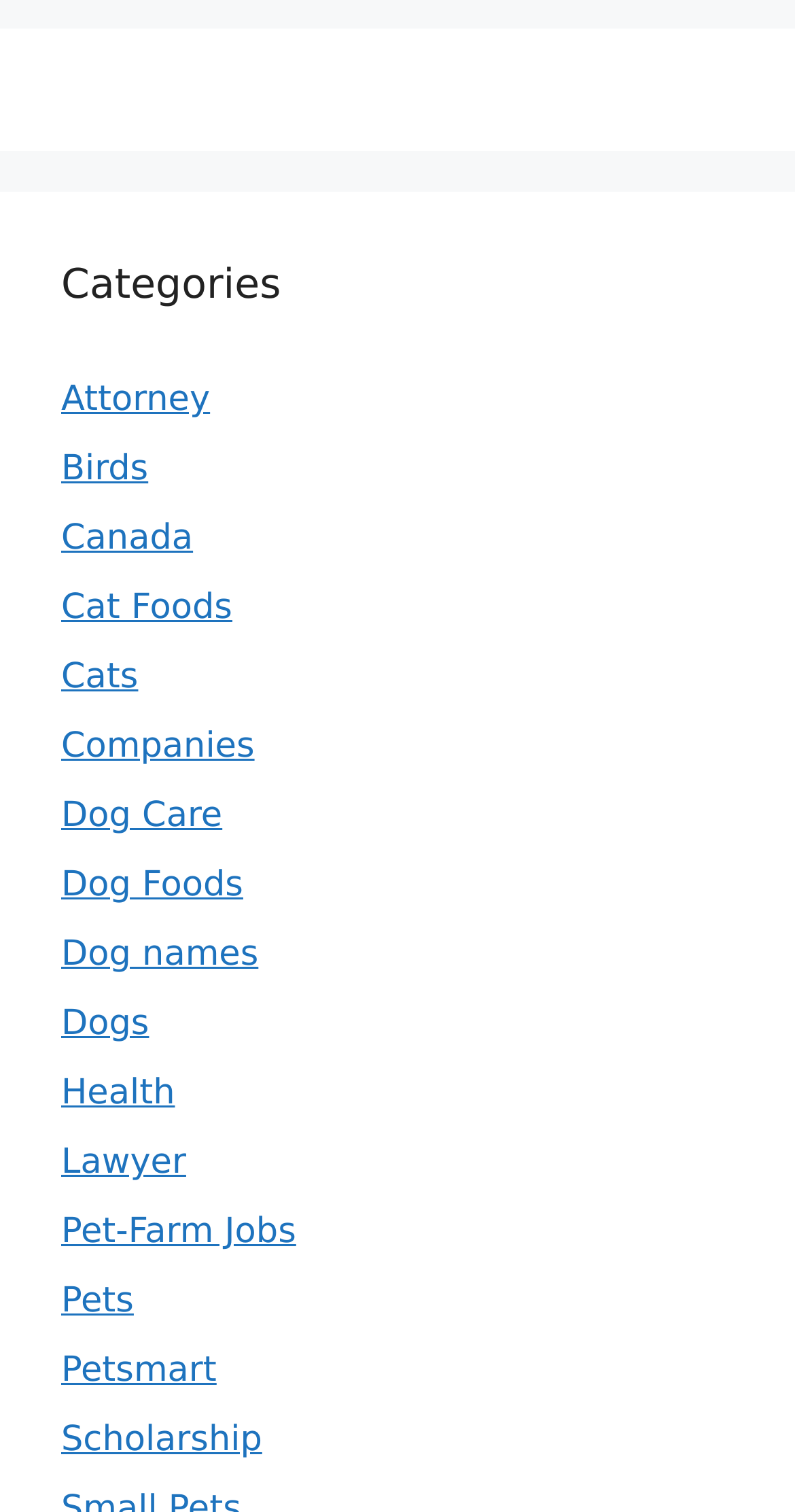Answer the following query concisely with a single word or phrase:
What is the position of the 'Pets' link?

Near the bottom